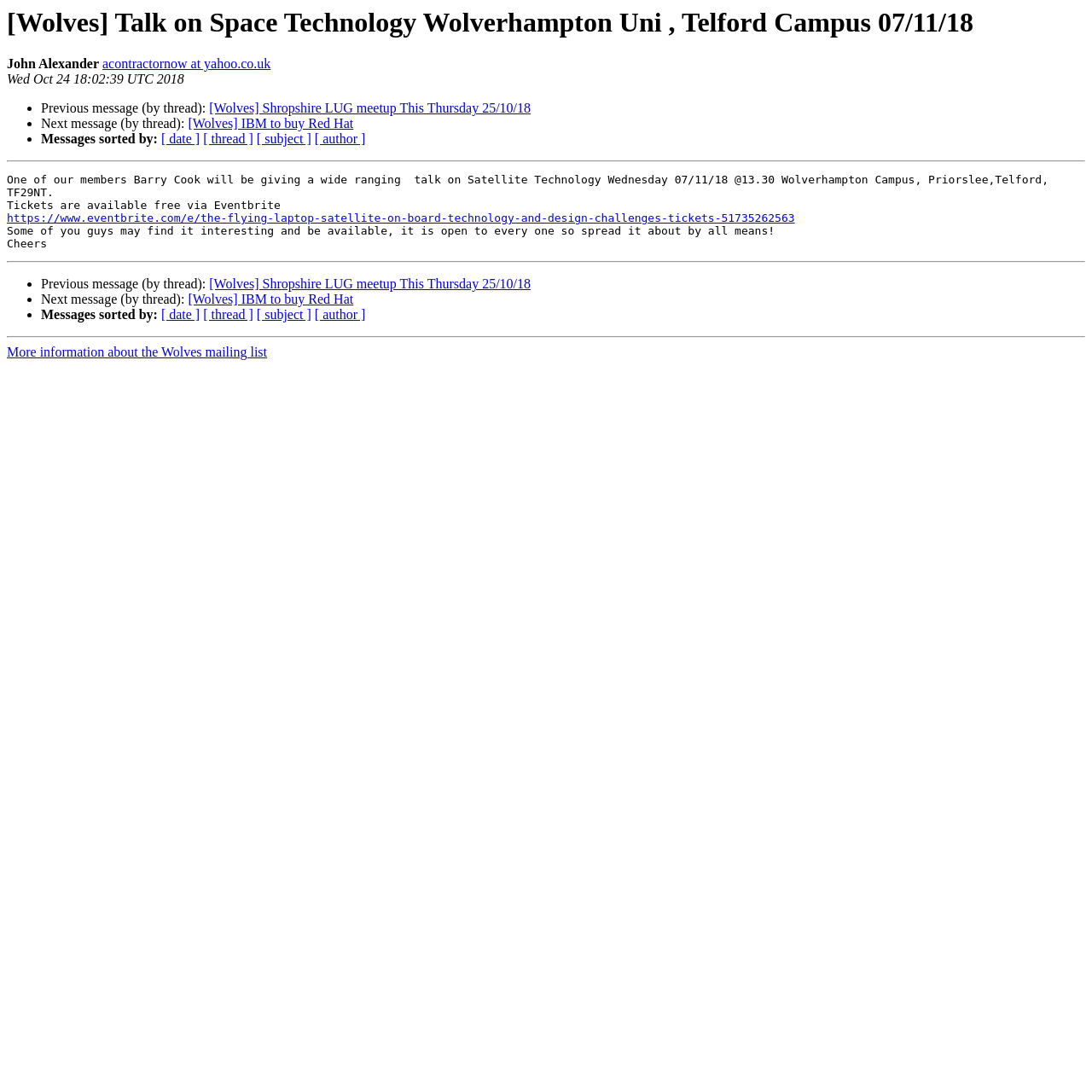Use a single word or phrase to answer the question:
What is the name of the mailing list?

Wolves